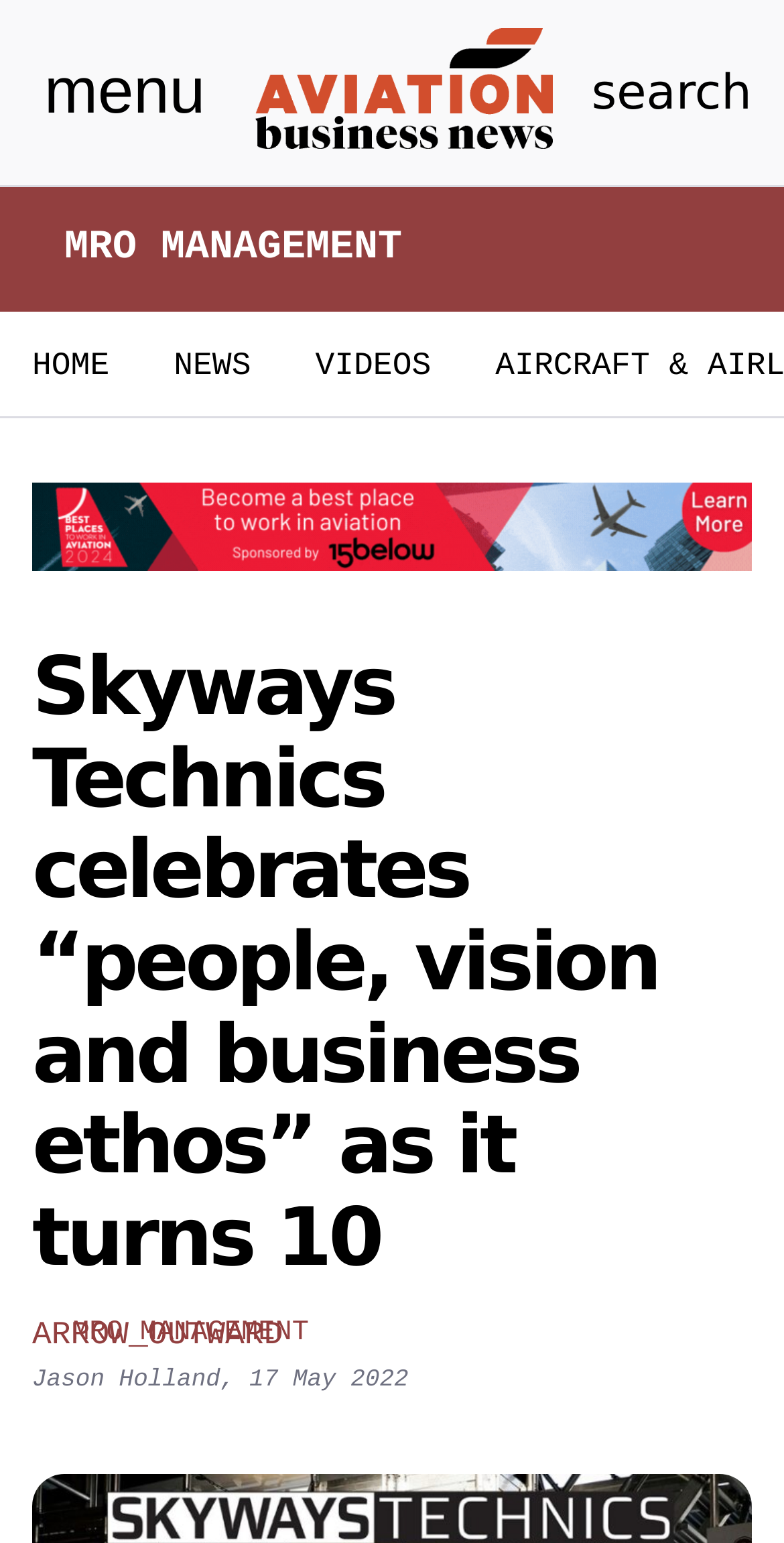What is the main category of the article?
Based on the content of the image, thoroughly explain and answer the question.

I found the answer by looking at the heading element with the text 'MRO MANAGEMENT' which is located above the article title, indicating that it is the main category of the article.